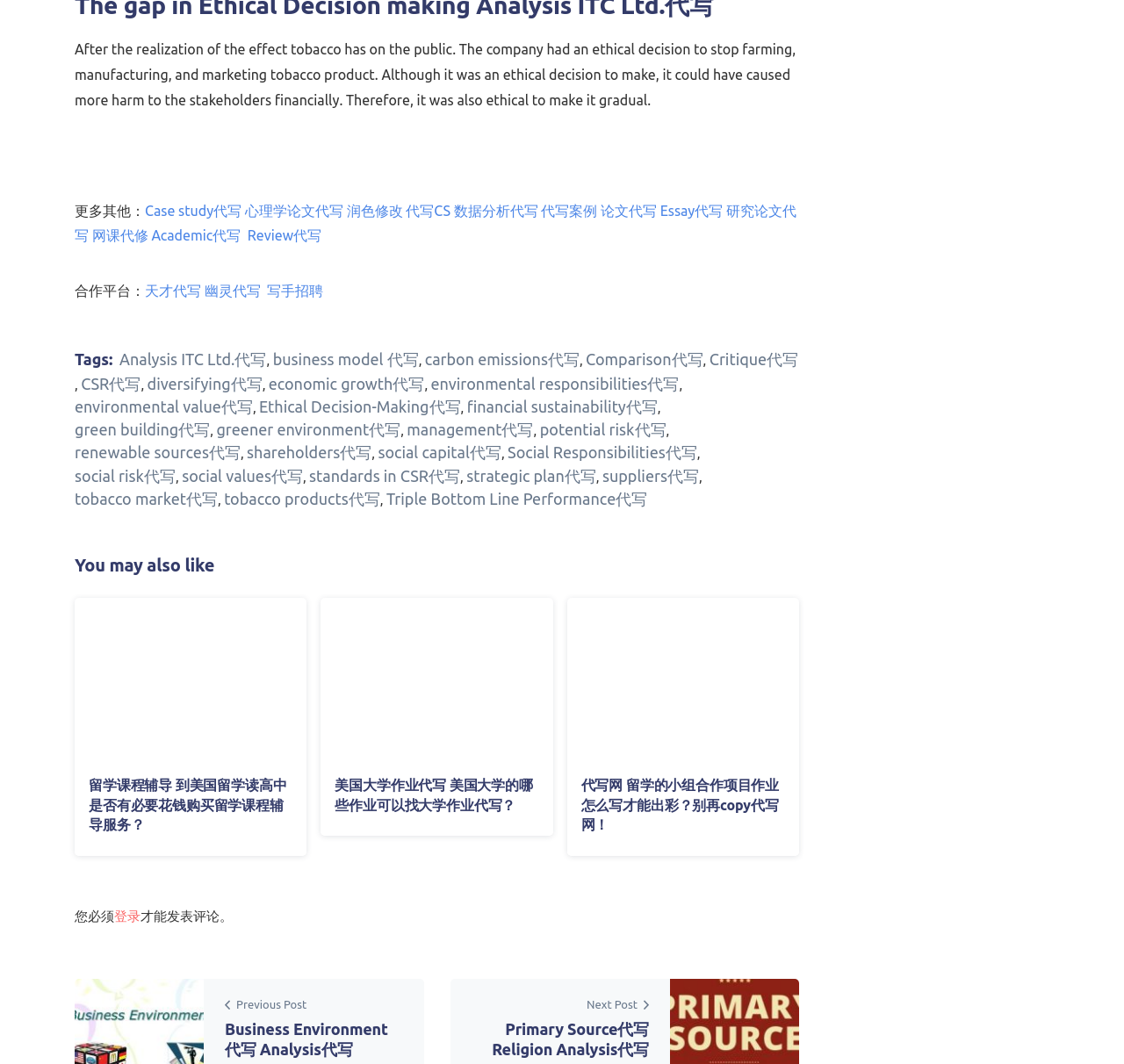Locate the bounding box coordinates of the element that should be clicked to execute the following instruction: "Click on '代写网'".

[0.285, 0.627, 0.492, 0.641]